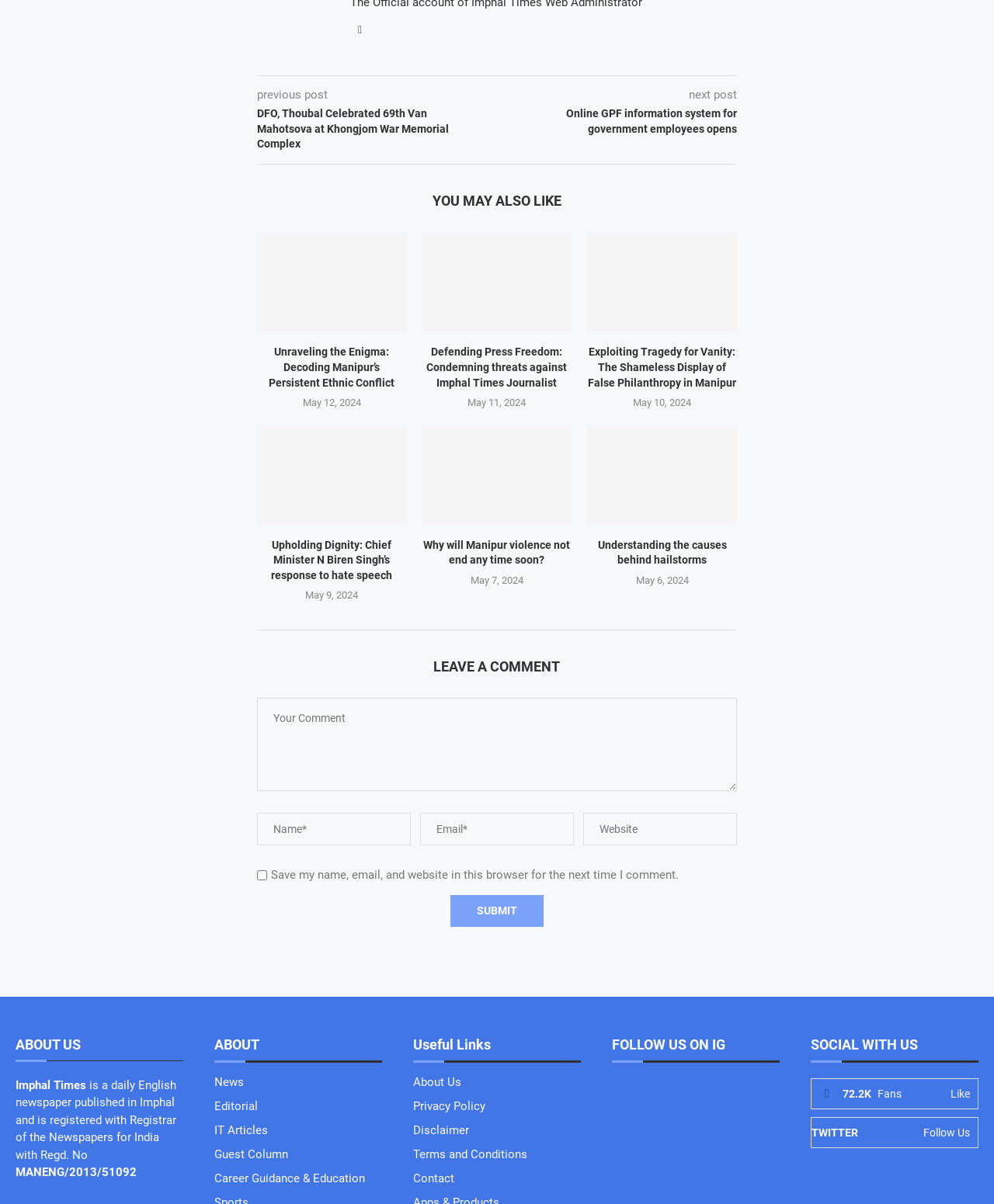Locate the bounding box of the user interface element based on this description: "name="author" placeholder="Name*"".

[0.259, 0.675, 0.413, 0.702]